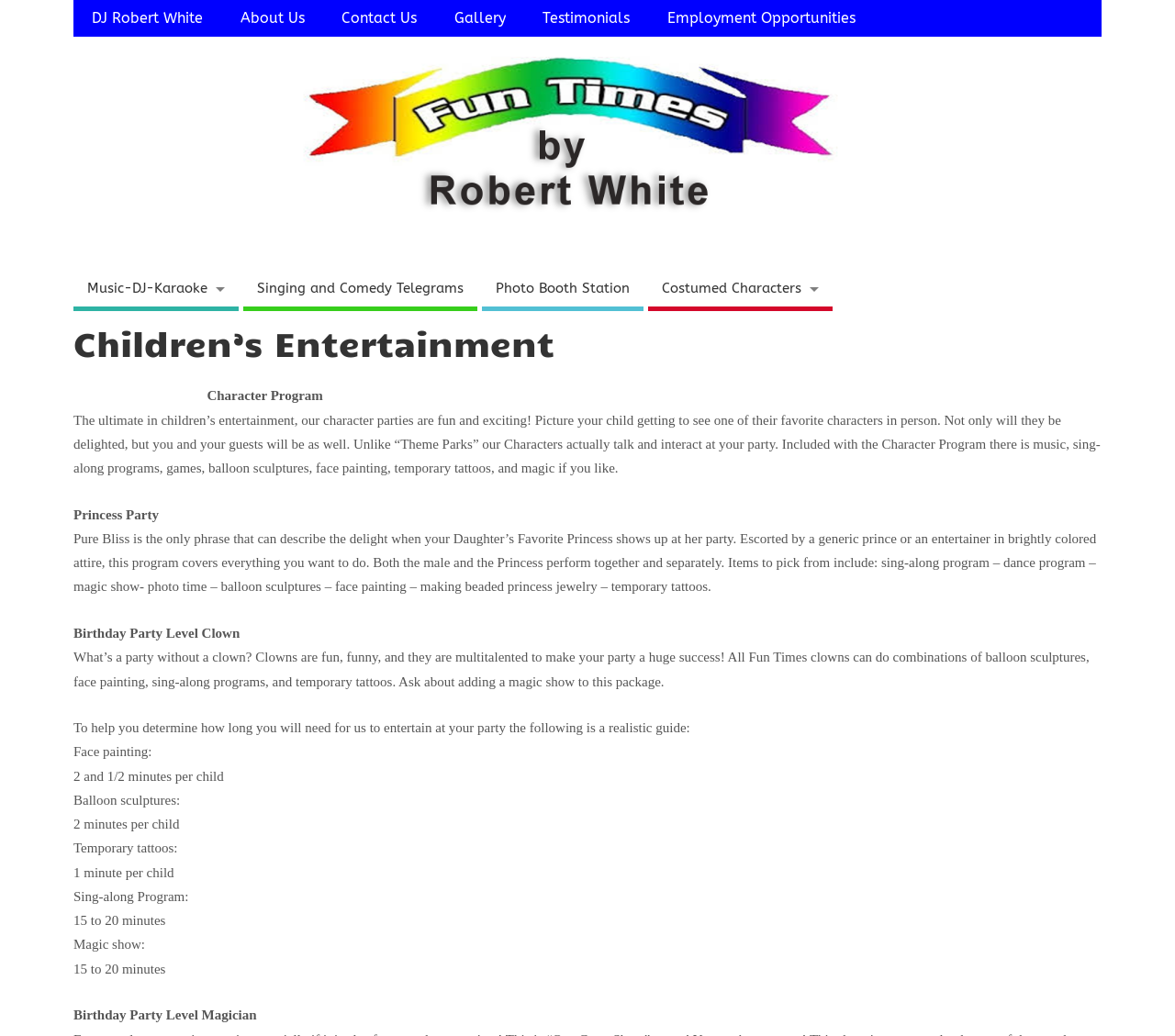Find the bounding box coordinates corresponding to the UI element with the description: "Gallery". The coordinates should be formatted as [left, top, right, bottom], with values as floats between 0 and 1.

[0.371, 0.0, 0.446, 0.036]